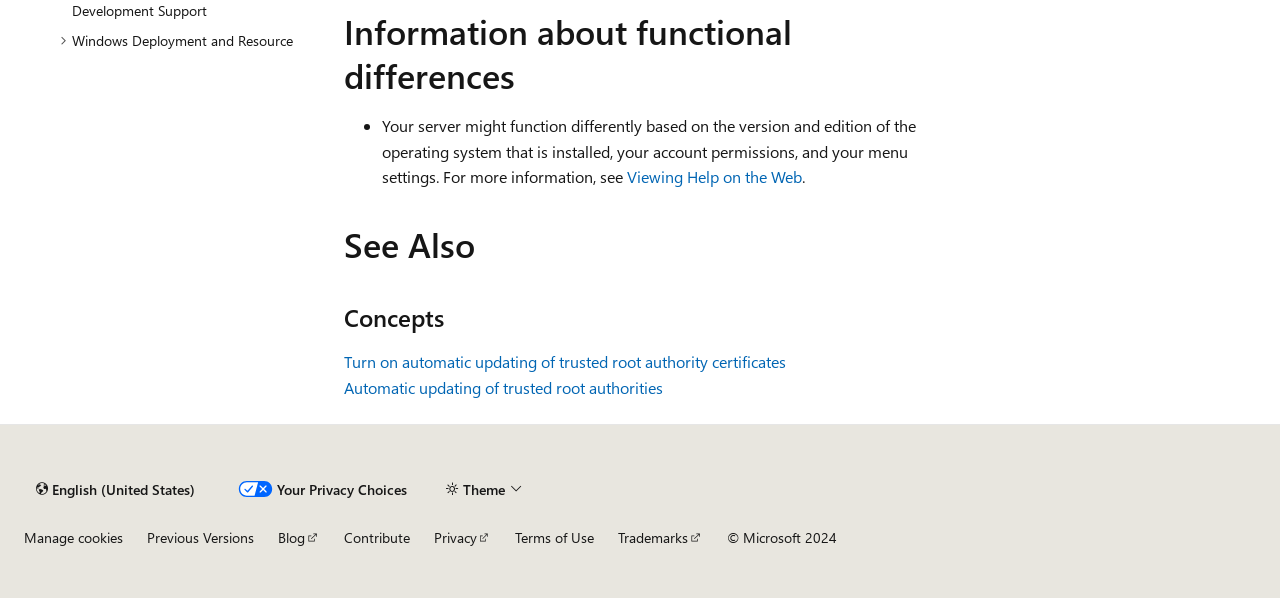What is the 'California Consumer Privacy Act (CCPA) Opt-Out Icon' for?
Using the image as a reference, answer the question in detail.

The 'California Consumer Privacy Act (CCPA) Opt-Out Icon' is related to user privacy choices, specifically for California consumers, as indicated by the link and icon, which likely provide options for users to opt-out of certain data collection or processing practices.